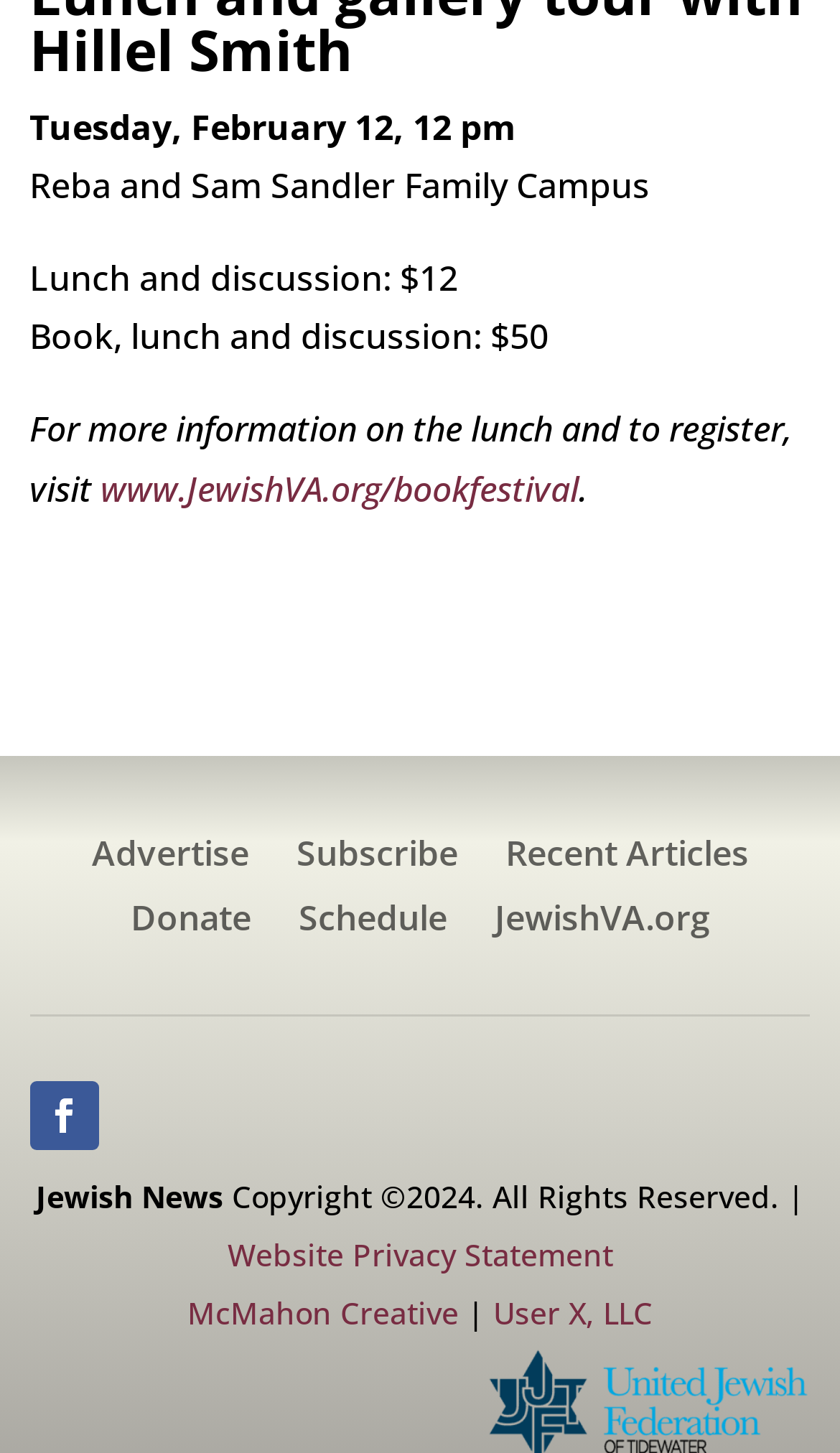Identify the bounding box for the UI element described as: "User X, LLC". Ensure the coordinates are four float numbers between 0 and 1, formatted as [left, top, right, bottom].

[0.587, 0.889, 0.777, 0.918]